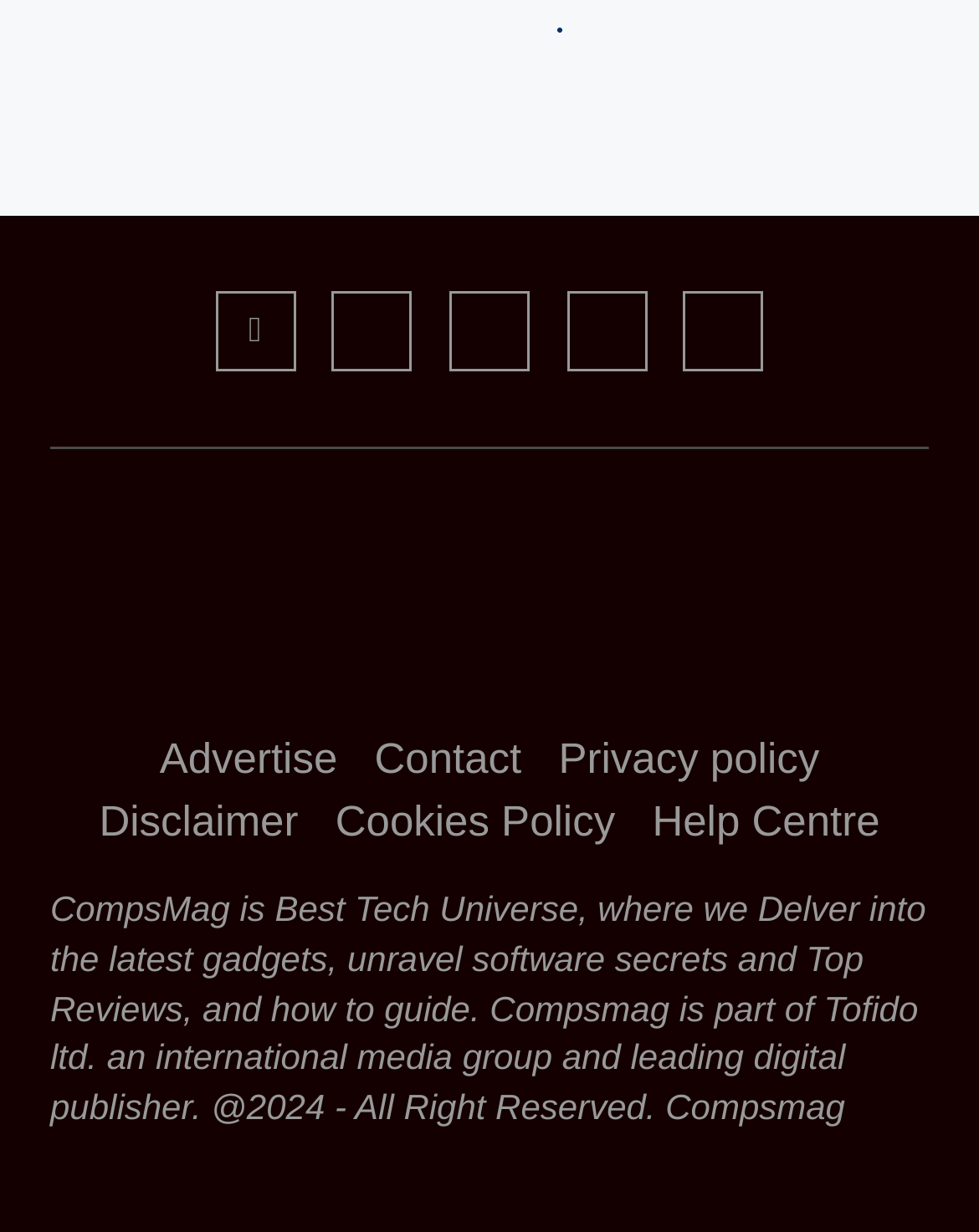How many social media links are available?
Please craft a detailed and exhaustive response to the question.

I counted the number of social media links available on the webpage, which are Facebook, Twitter, Linkedin, Youtube, and Email, totaling 5 links.